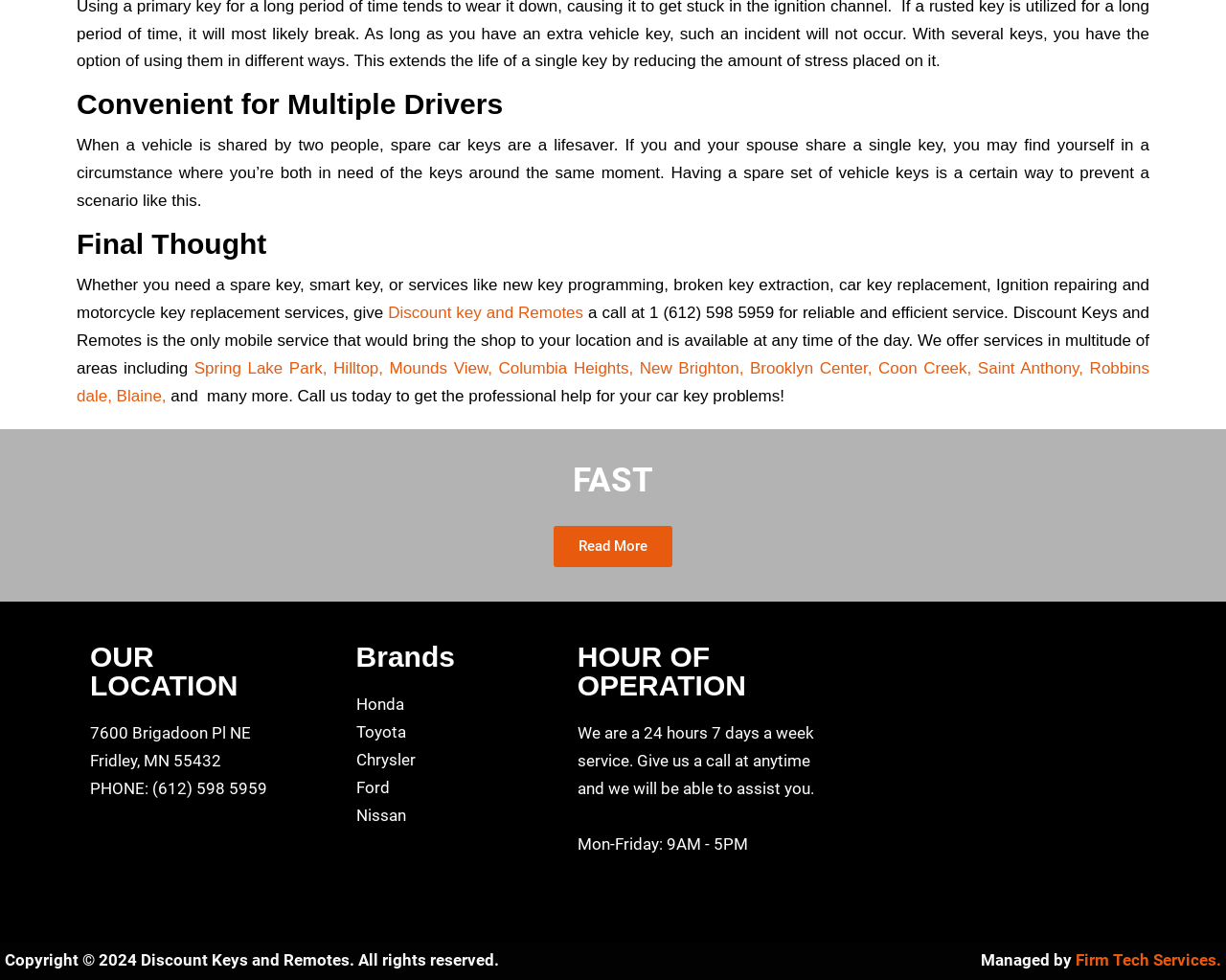Please specify the bounding box coordinates for the clickable region that will help you carry out the instruction: "Learn about the Fortitude of the Nightborne Armor Set".

None